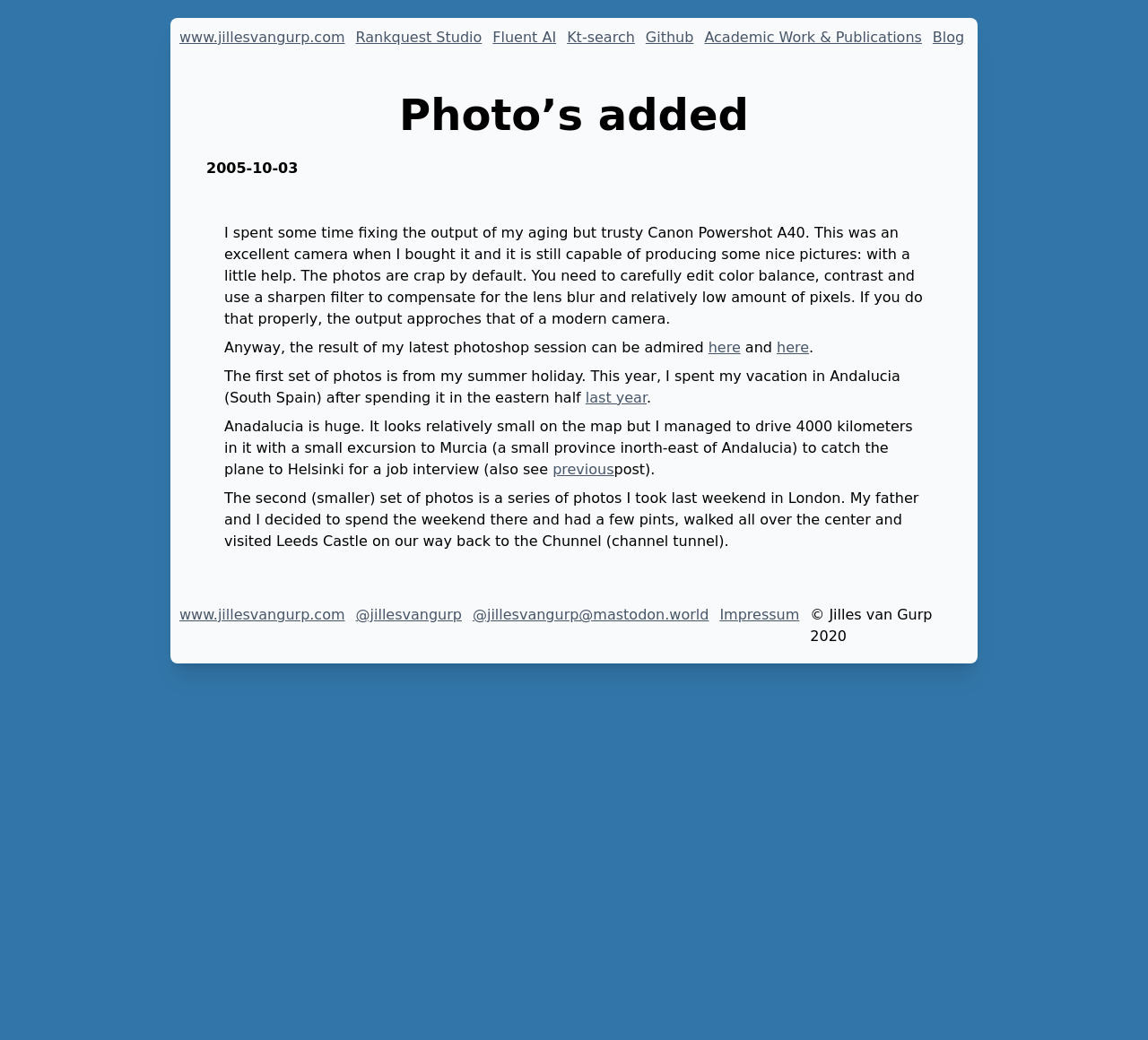Please determine the bounding box coordinates, formatted as (top-left x, top-left y, bottom-right x, bottom-right y), with all values as floating point numbers between 0 and 1. Identify the bounding box of the region described as: Impressum

[0.627, 0.581, 0.696, 0.629]